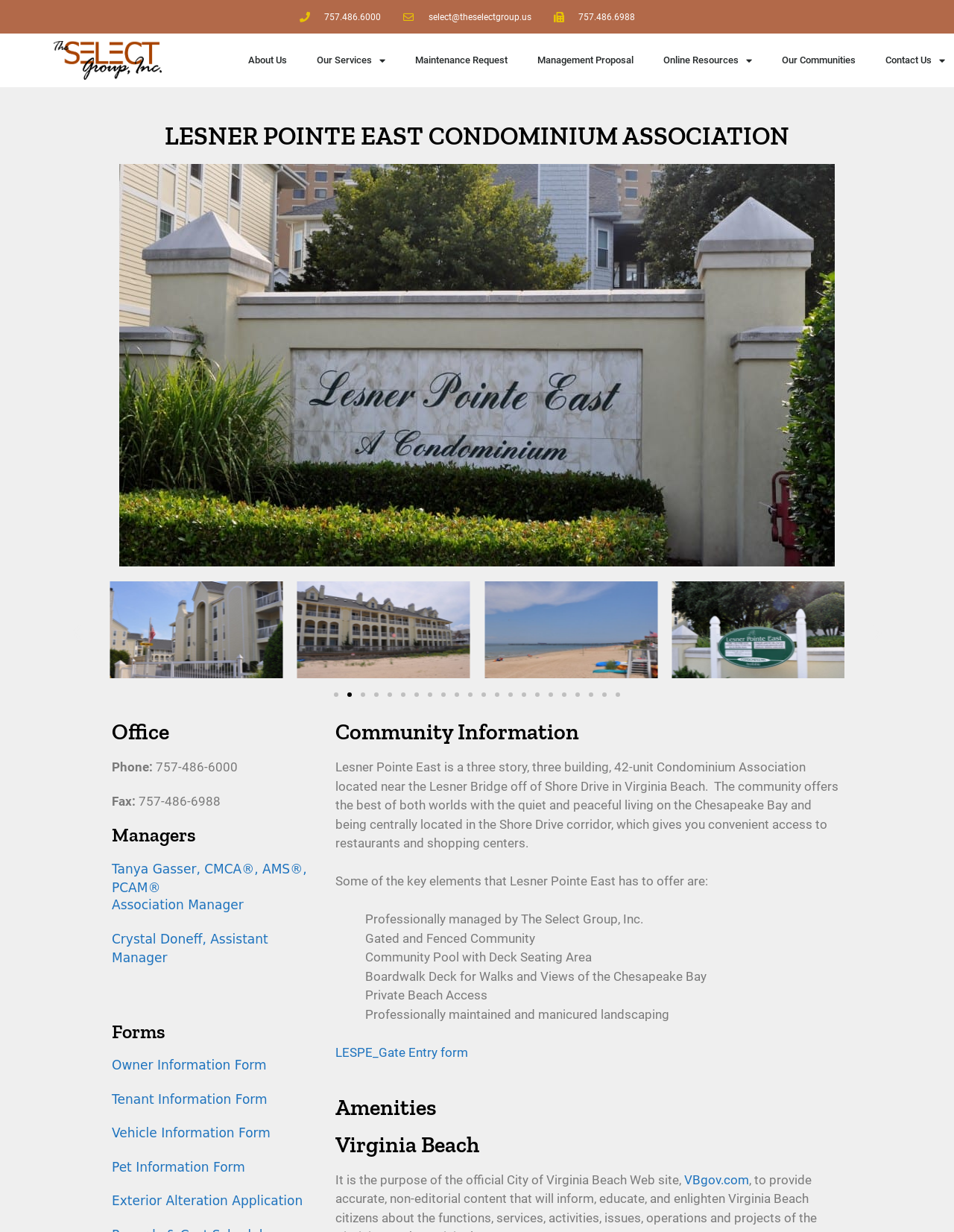Give a detailed explanation of the elements present on the webpage.

The webpage is about Lesner Pointe East Condominium Association, managed by The Select Group. At the top, there is a heading with the association's name, followed by a phone number and an email address. Below that, there is a carousel with 22 slides, each containing an image. The carousel has navigation buttons to move to the previous or next slide.

To the right of the carousel, there is a section with links to different pages, including "About Us", "Our Services", "Maintenance Request", "Management Proposal", "Online Resources", and "Our Communities".

Below the carousel, there is an image with a caption "Lesner-Pointe-East-3-960x540-crop". Next to the image, there is a section with office information, including phone and fax numbers.

Under the office information, there is a section with managers' names and titles, including Tanya Gasser, CMCA®, AMS®, PCAM®, and Crystal Doneff, Assistant Manager.

Further down, there is a section with links to various forms, including "Owner Information Form", "Tenant Information Form", "Vehicle Information Form", "Pet Information Form", and "Exterior Alteration Application".

To the right of the forms section, there is a section with community information, including a description of Lesner Pointe East, a condominium association located near the Lesner Bridge off of Shore Drive in Virginia Beach. The community offers a quiet and peaceful living environment with convenient access to restaurants and shopping centers. The section also lists some of the key elements that Lesner Pointe East has to offer, including professional management, gated and fenced community, community pool, boardwalk deck, private beach access, and professionally maintained landscaping.

Below the community information, there is a section with links to amenities and Virginia Beach information, including a link to the official City of Virginia Beach website.